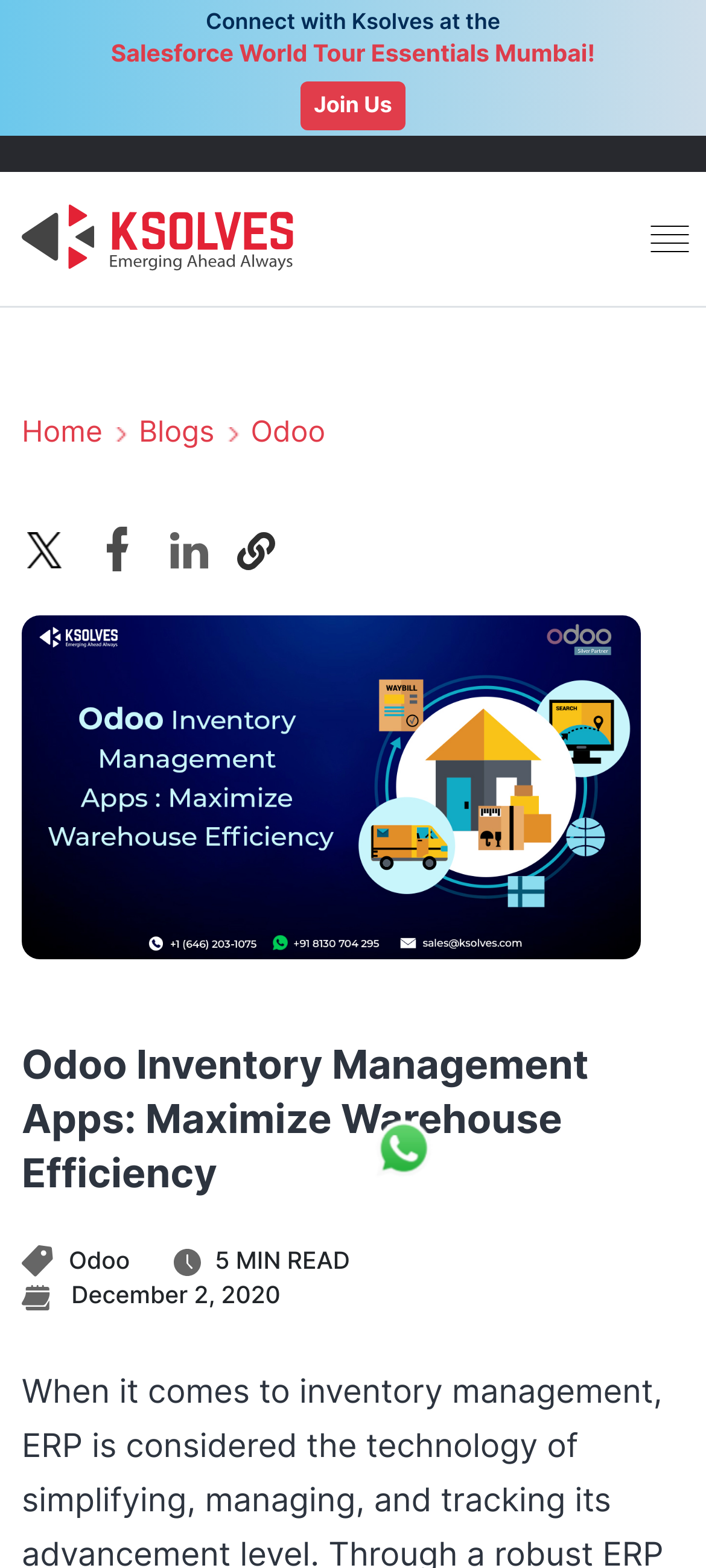What is the date mentioned on the webpage?
Based on the image, give a one-word or short phrase answer.

December 2, 2020